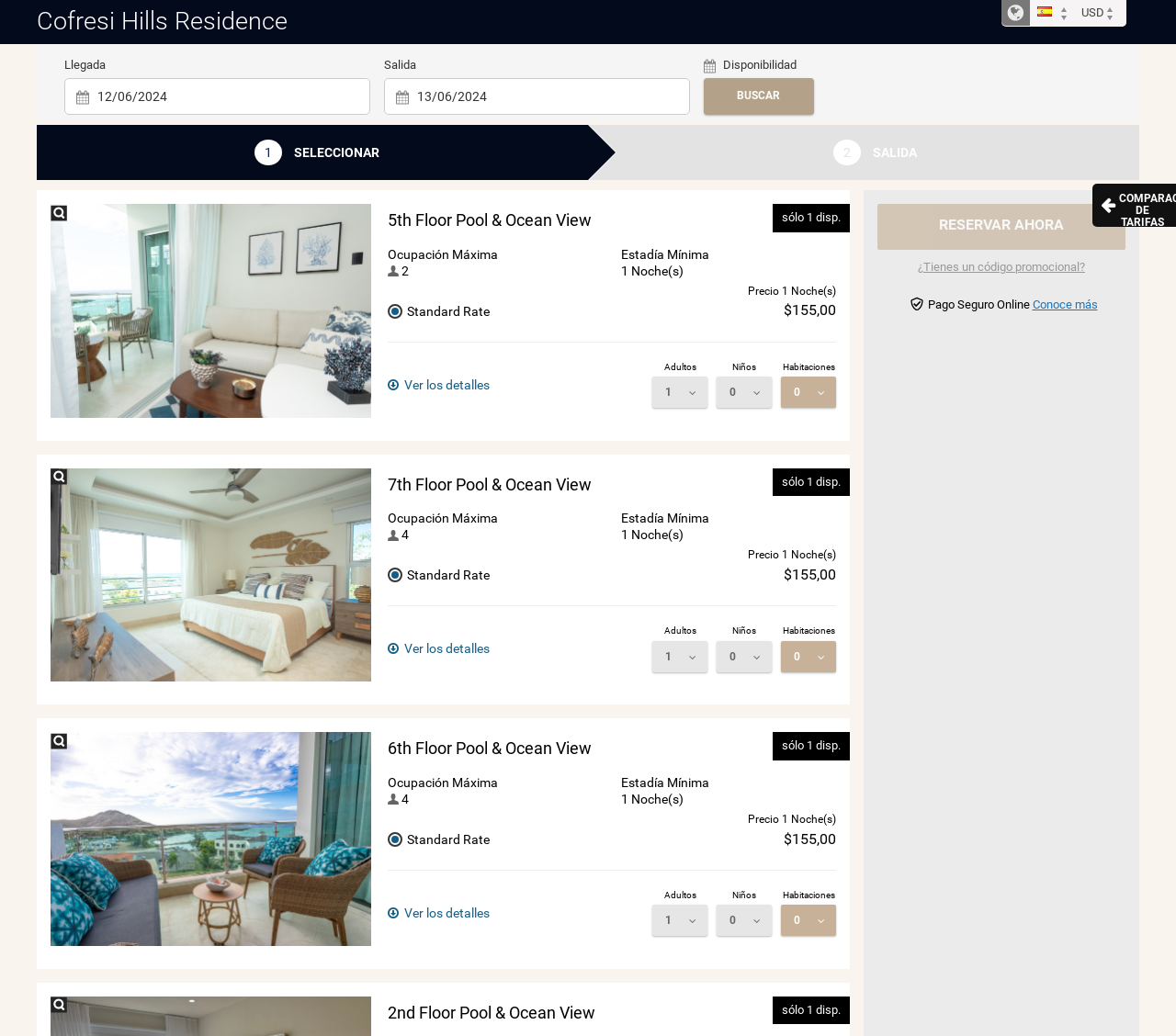Can you pinpoint the bounding box coordinates for the clickable element required for this instruction: "Search for teaching guides"? The coordinates should be four float numbers between 0 and 1, i.e., [left, top, right, bottom].

None